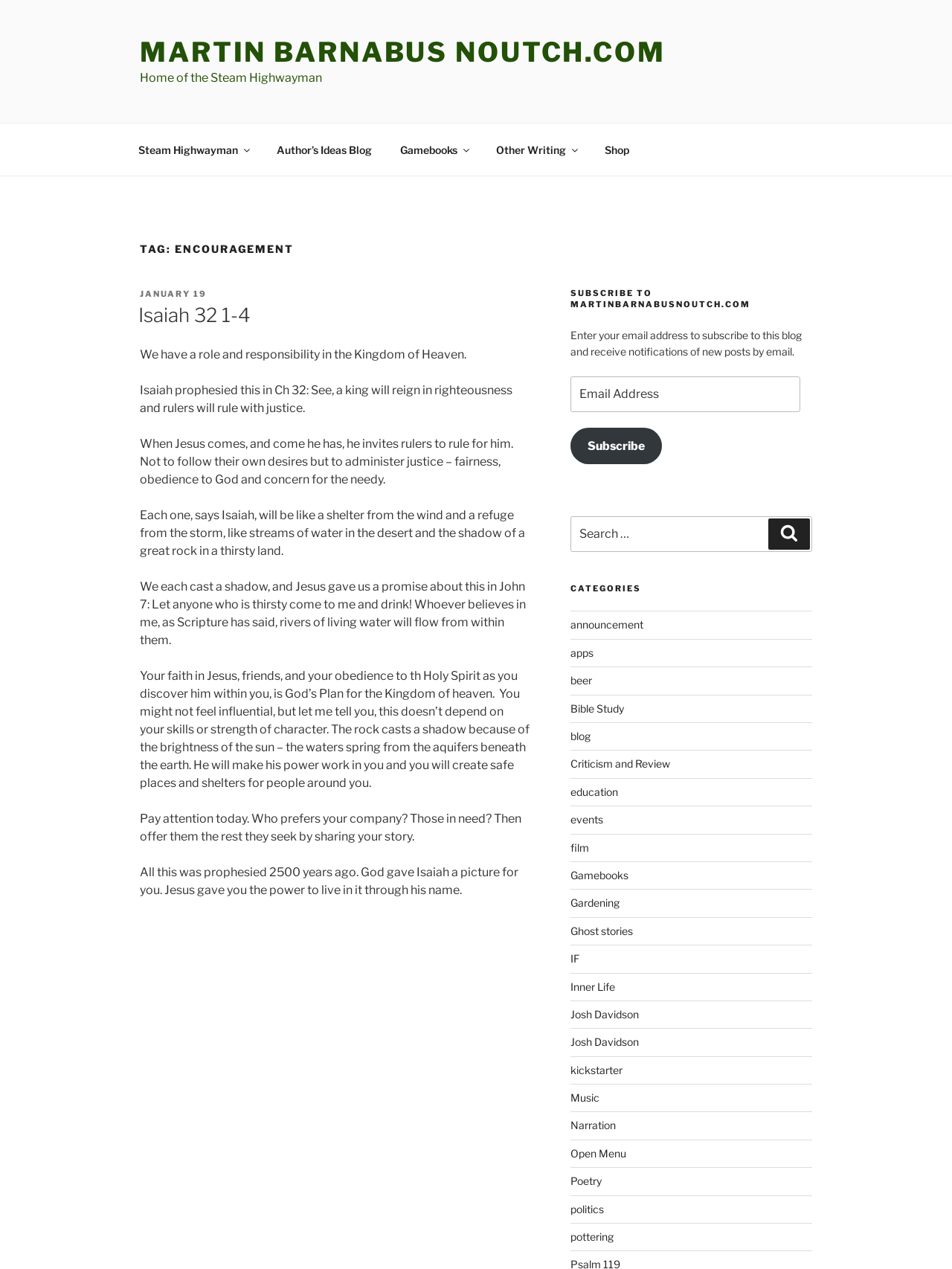How can I subscribe to the blog?
From the screenshot, supply a one-word or short-phrase answer.

Enter email address and click Subscribe